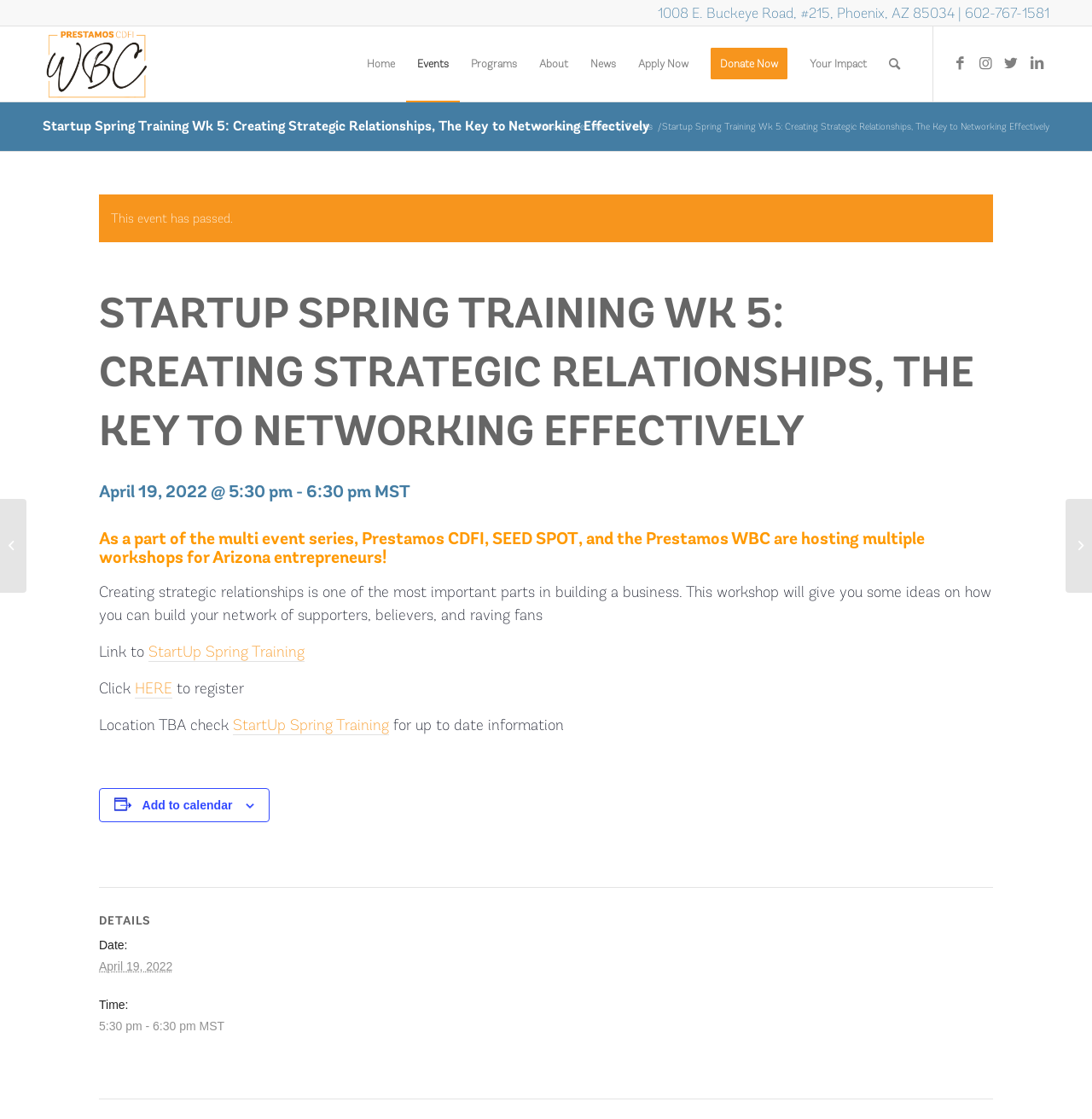Identify the bounding box coordinates of the region I need to click to complete this instruction: "Click the 'Home' link".

[0.326, 0.024, 0.372, 0.091]